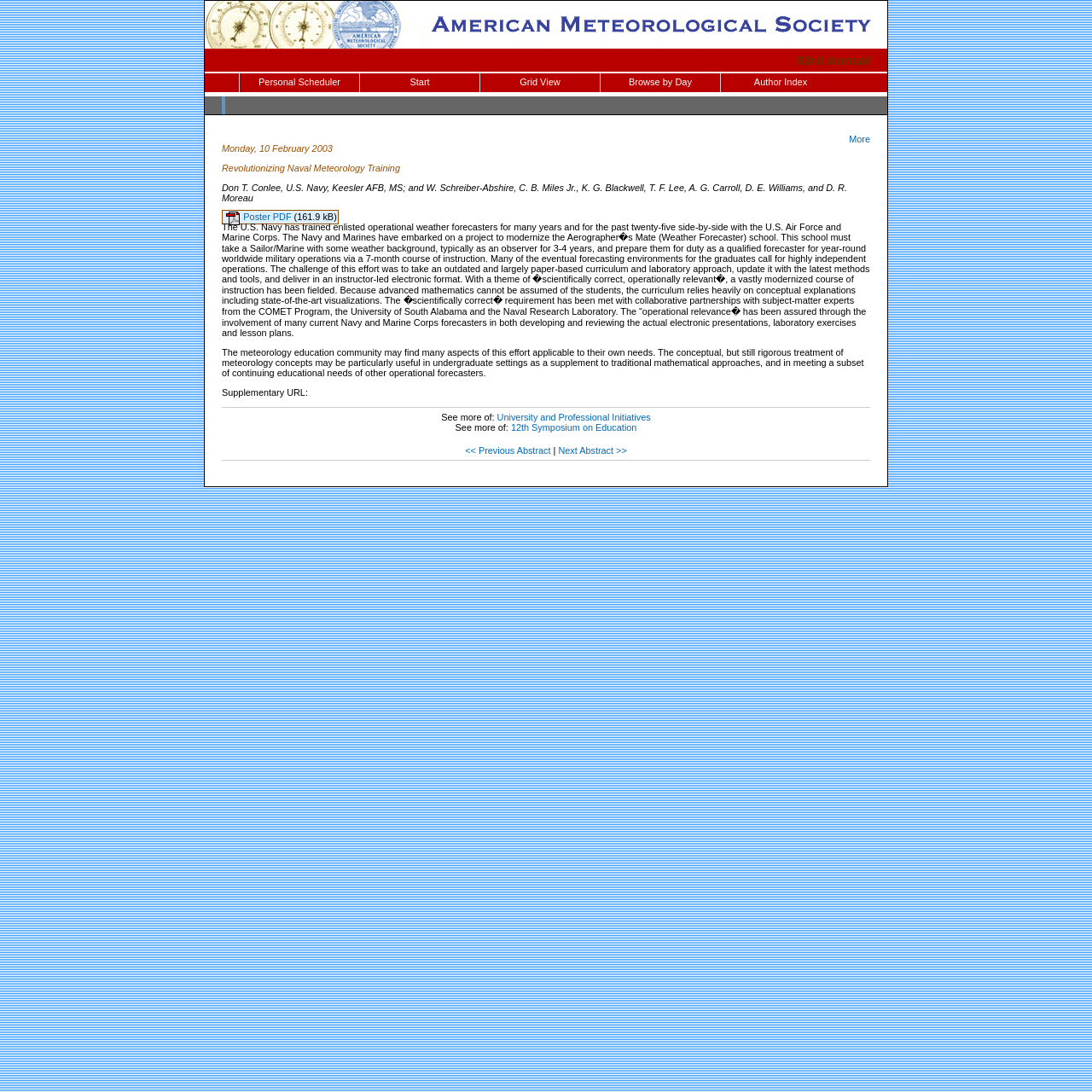Could you find the bounding box coordinates of the clickable area to complete this instruction: "View the next abstract"?

[0.511, 0.408, 0.574, 0.417]